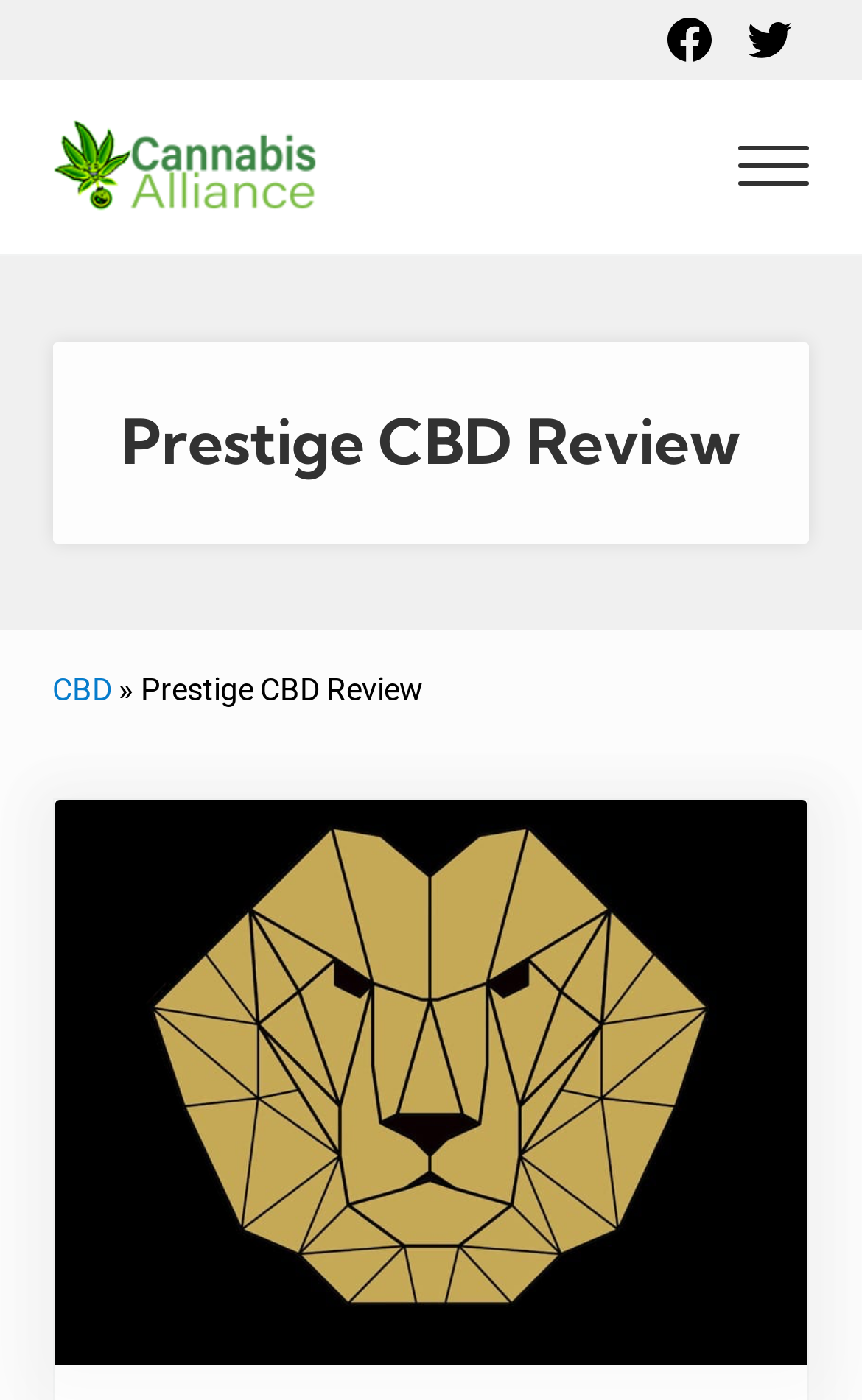Please give a succinct answer using a single word or phrase:
What is the name of the organization?

Cannabis Alliance